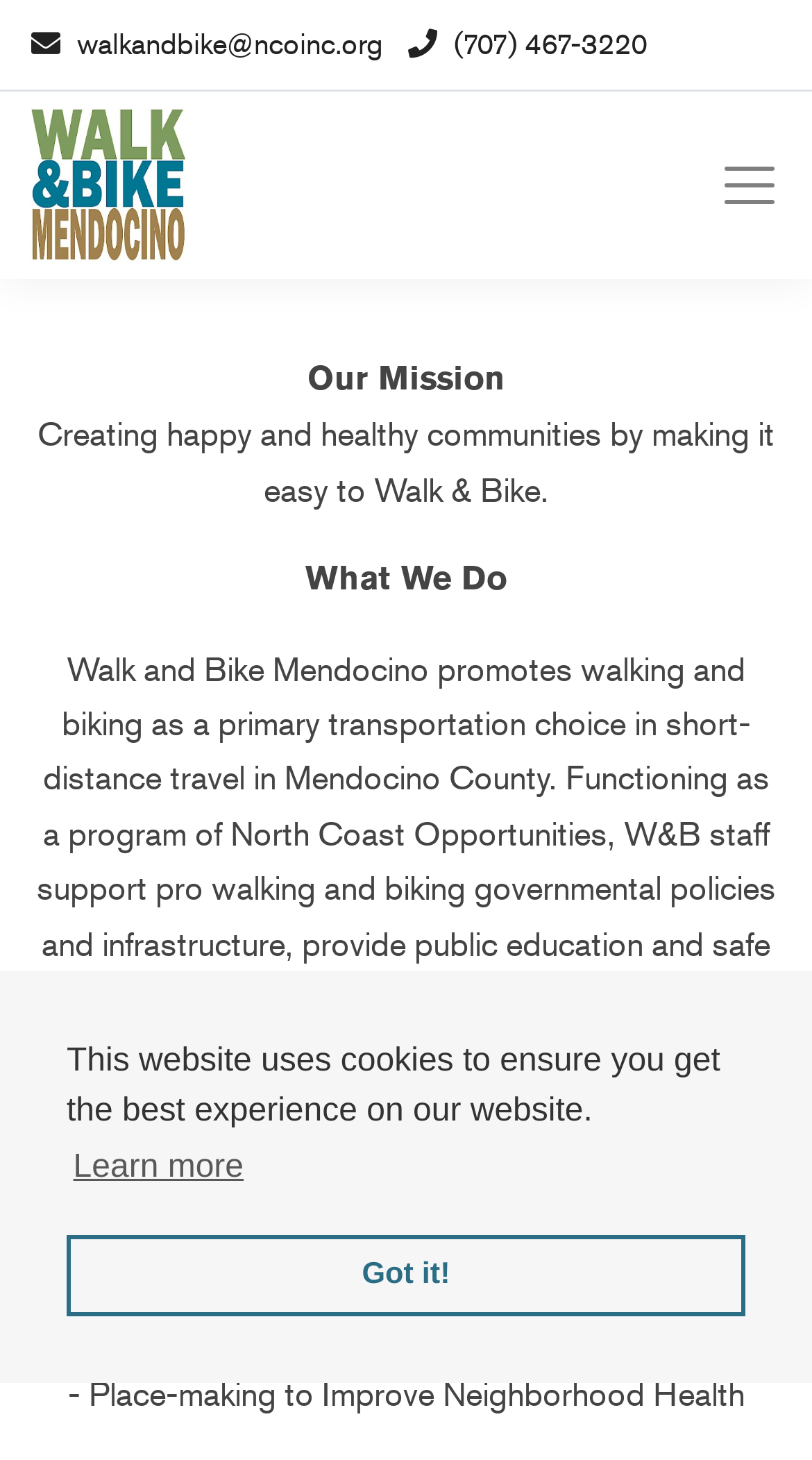What is the phone number to contact?
Answer the question with as much detail as possible.

The phone number to contact is found in the link element with the text '(707) 467-3220'. This element is located near the top of the webpage, indicating that it is a contact information.